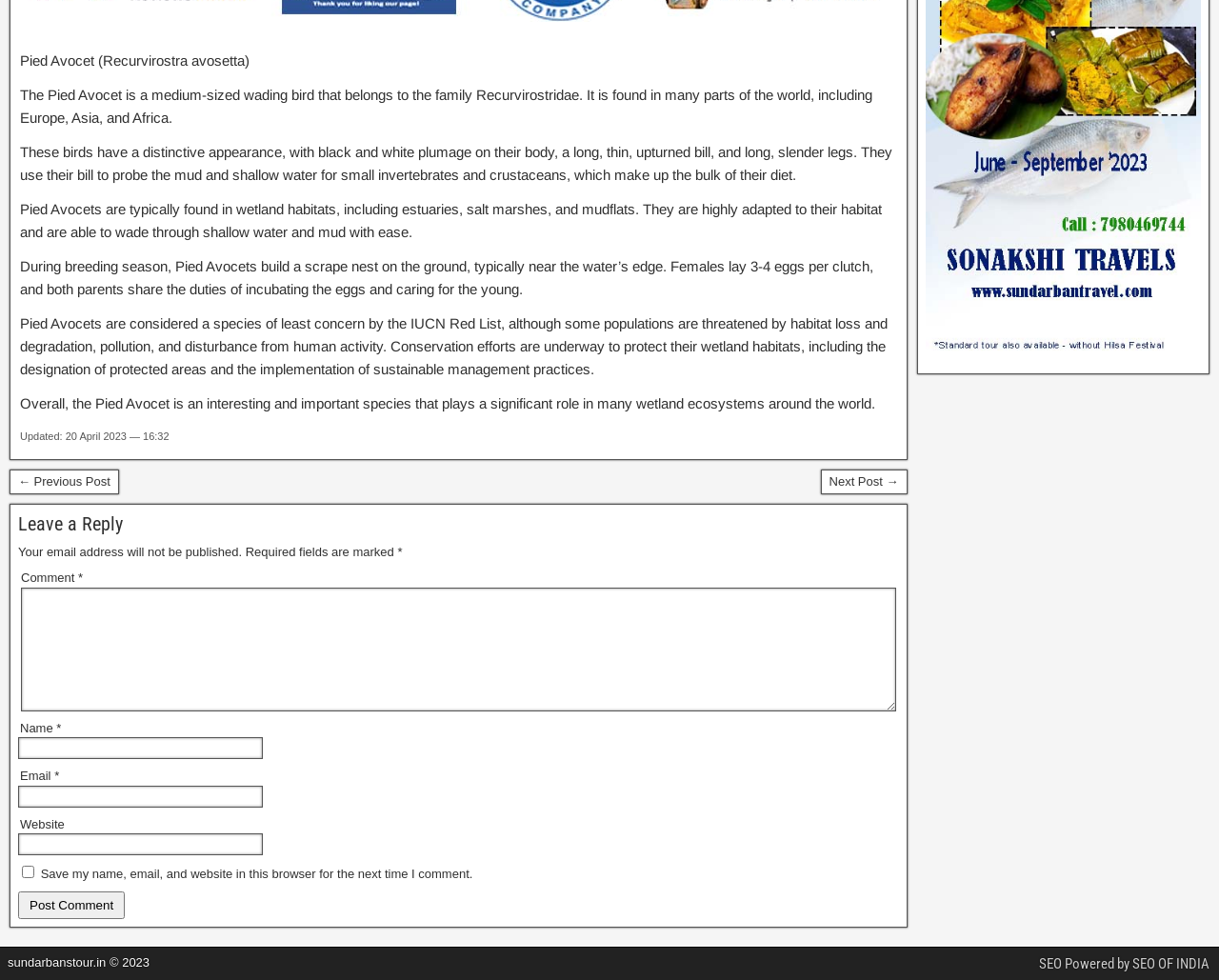Locate the UI element that matches the description Next Post → in the webpage screenshot. Return the bounding box coordinates in the format (top-left x, top-left y, bottom-right x, bottom-right y), with values ranging from 0 to 1.

[0.673, 0.479, 0.744, 0.504]